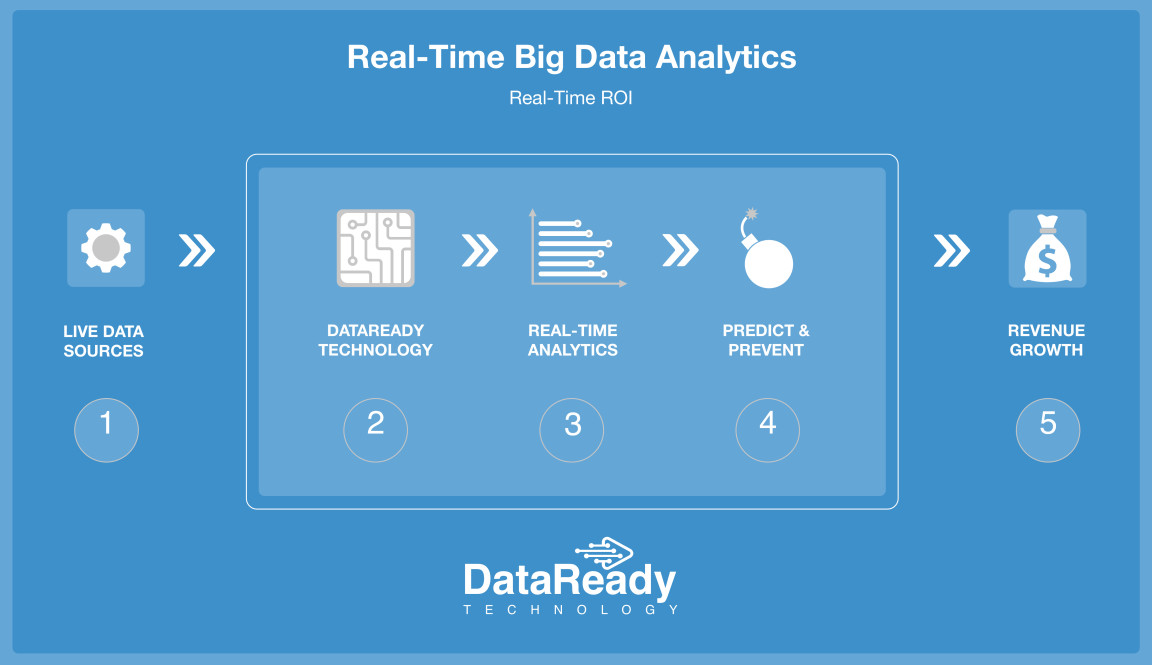Using details from the image, please answer the following question comprehensively:
What is the ultimate goal of the analytics process?

According to the caption, the structured approach of the flowchart ultimately aims to achieve 'Revenue Growth', which is the final step in the analytics process.